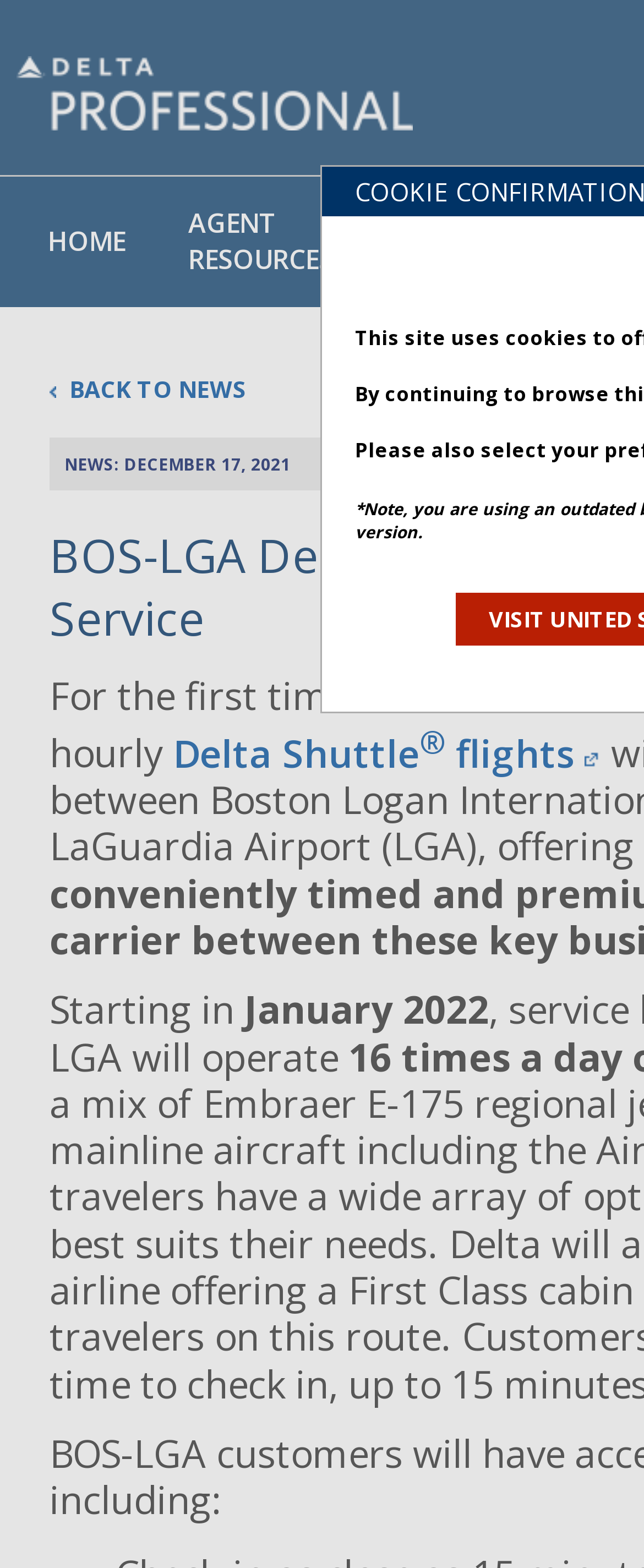From the screenshot, find the bounding box of the UI element matching this description: "HOME". Supply the bounding box coordinates in the form [left, top, right, bottom], each a float between 0 and 1.

[0.026, 0.113, 0.244, 0.196]